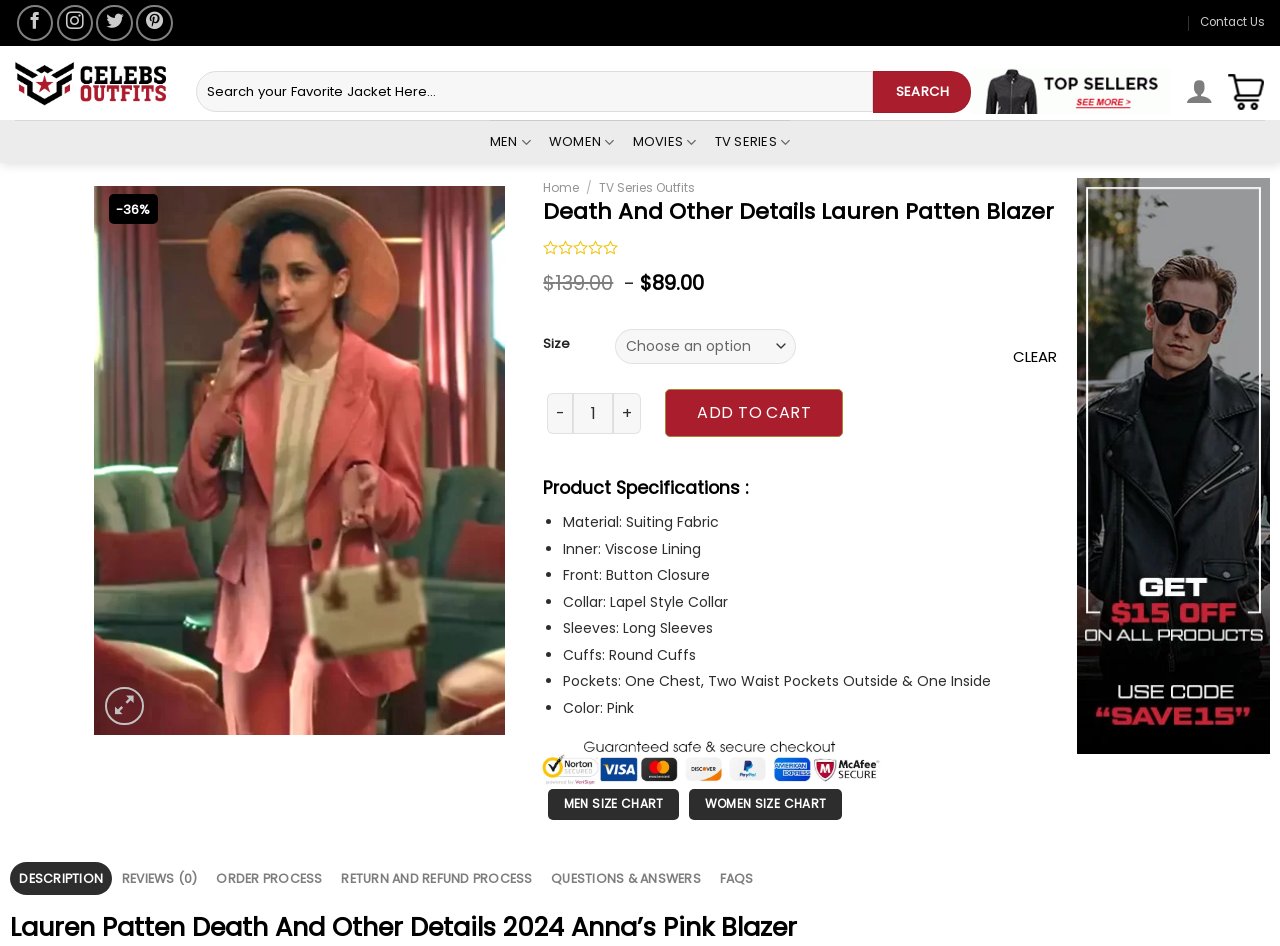Give a one-word or phrase response to the following question: What is the color of the blazer?

Pink